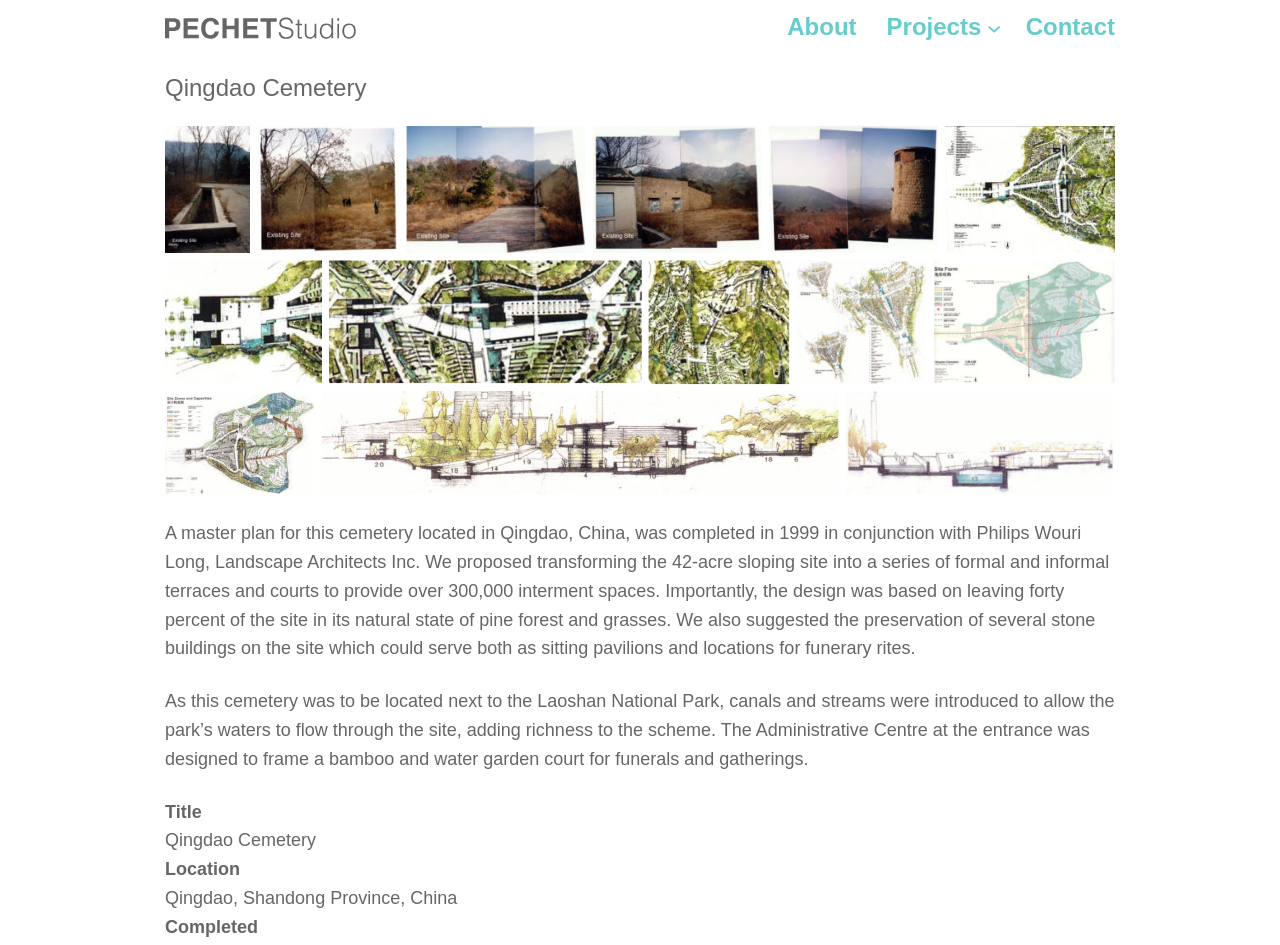Please specify the coordinates of the bounding box for the element that should be clicked to carry out this instruction: "View the first figure". The coordinates must be four float numbers between 0 and 1, formatted as [left, top, right, bottom].

[0.129, 0.133, 0.195, 0.268]